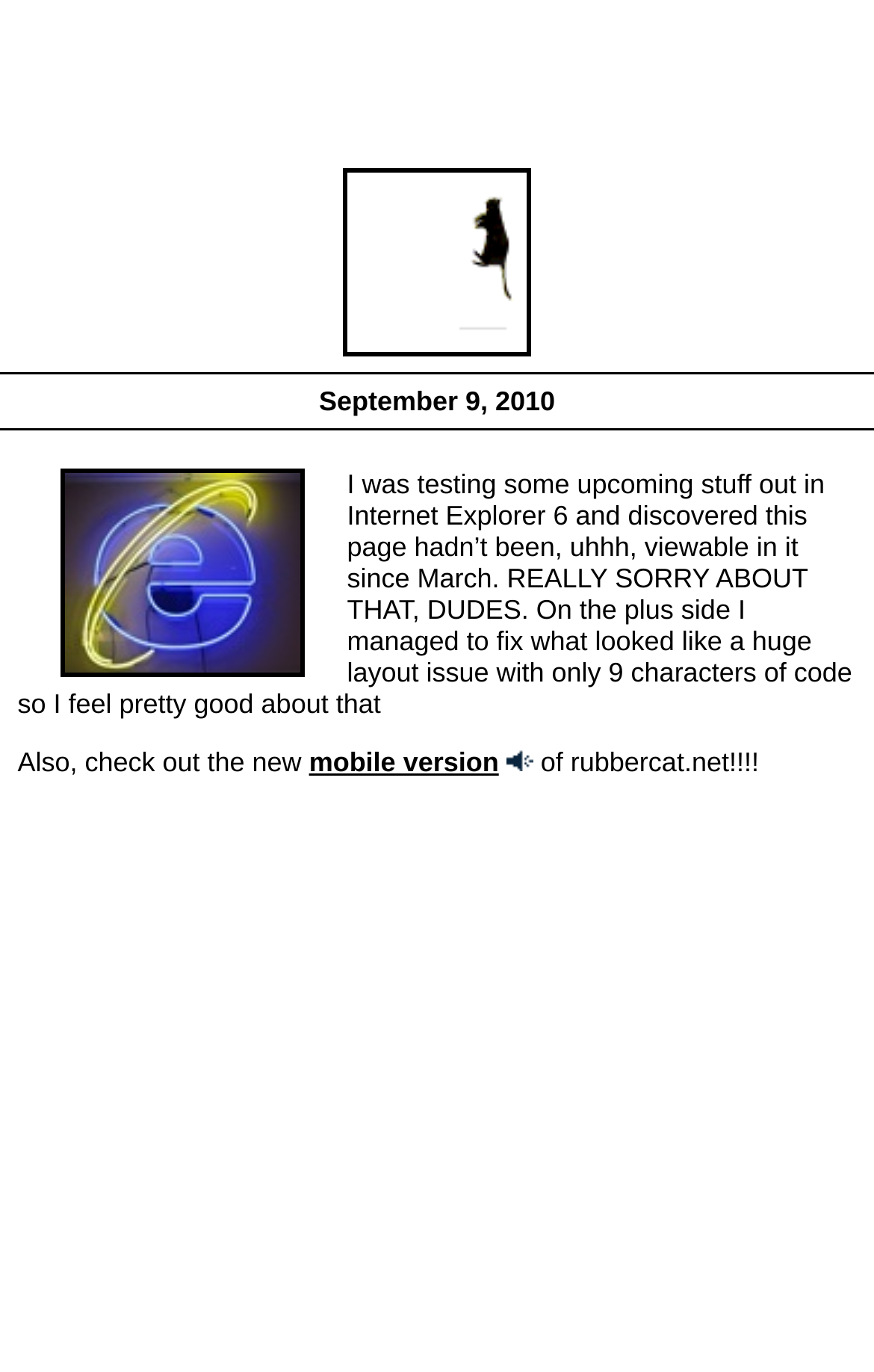Identify the bounding box for the UI element that is described as follows: "September 9, 2010".

[0.365, 0.281, 0.635, 0.304]